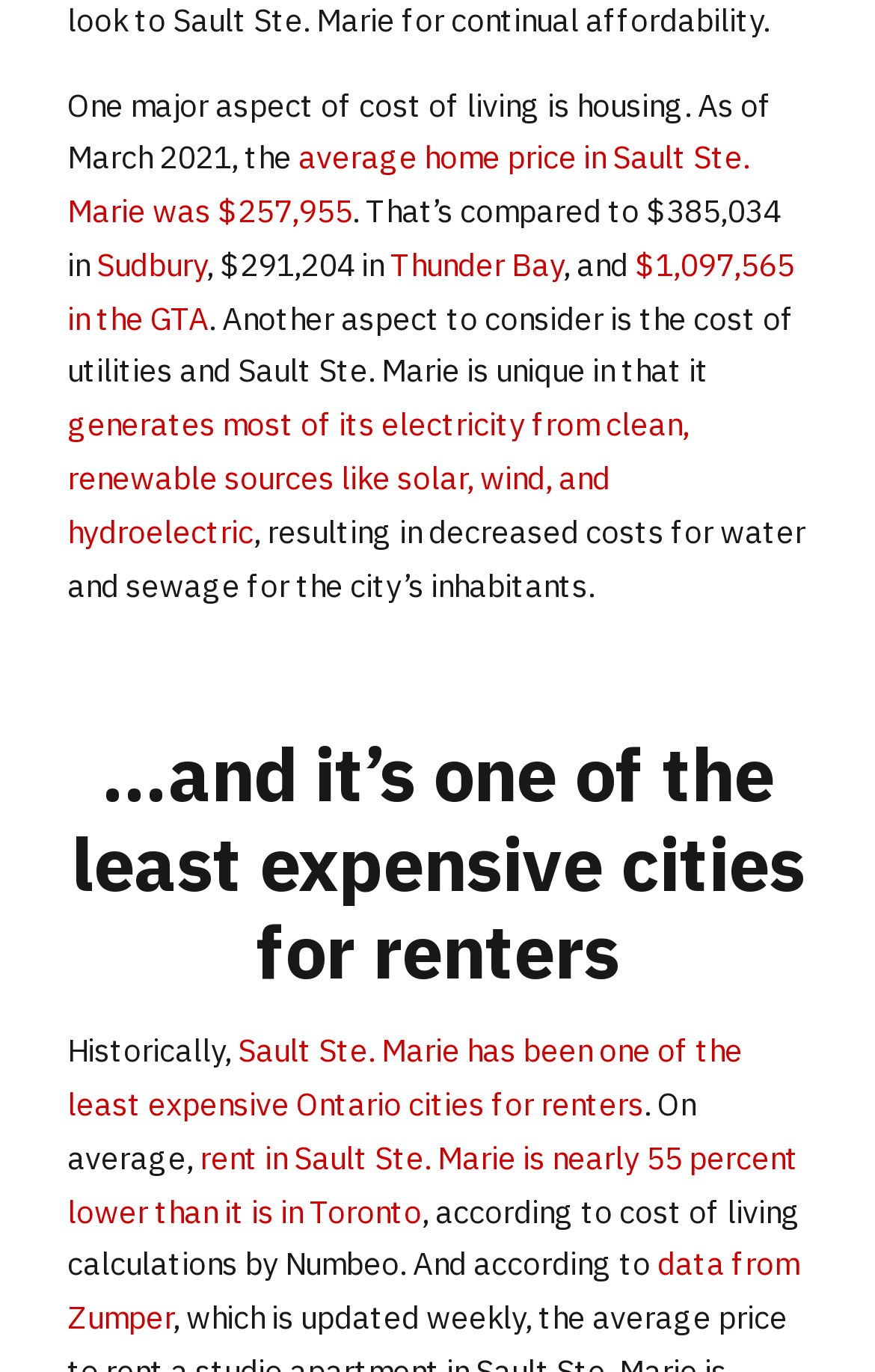Find and indicate the bounding box coordinates of the region you should select to follow the given instruction: "Check the rent comparison between Sault Ste. Marie and Toronto".

[0.077, 0.829, 0.913, 0.897]